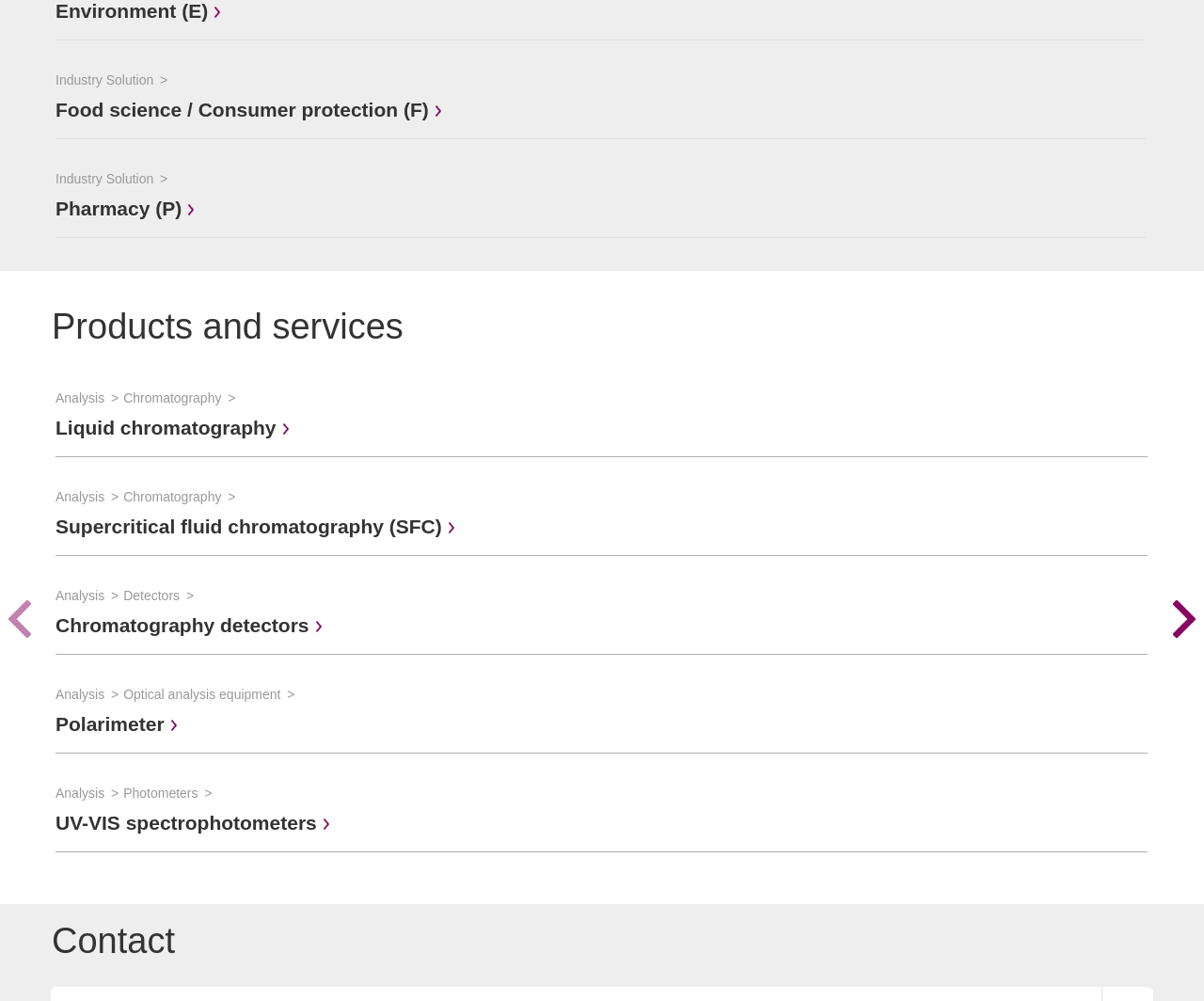Locate the bounding box coordinates of the clickable region necessary to complete the following instruction: "Click the post comment button". Provide the coordinates in the format of four float numbers between 0 and 1, i.e., [left, top, right, bottom].

None